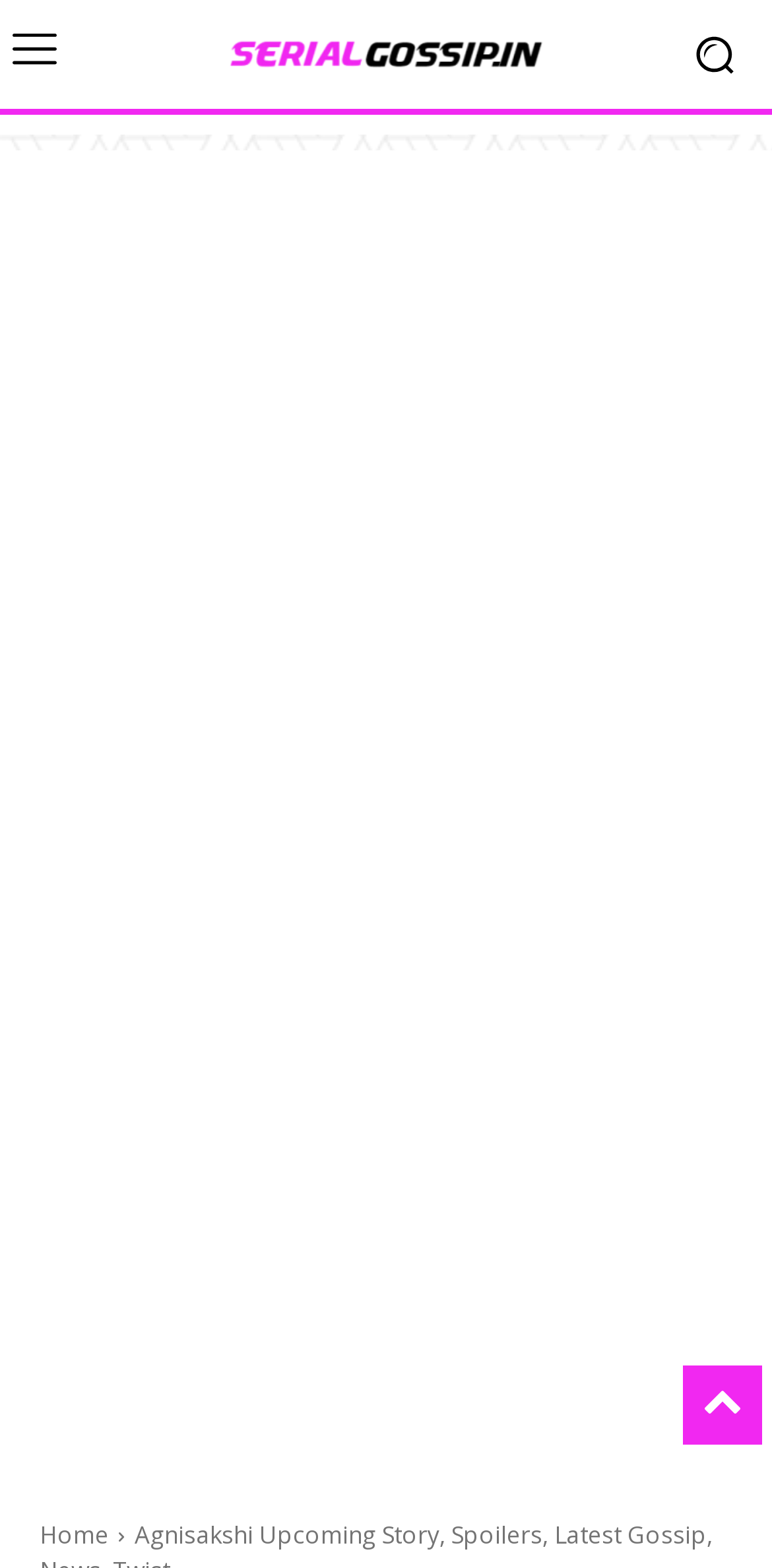Determine the bounding box coordinates for the UI element matching this description: "parent_node: Search Site placeholder="Search Site"".

None